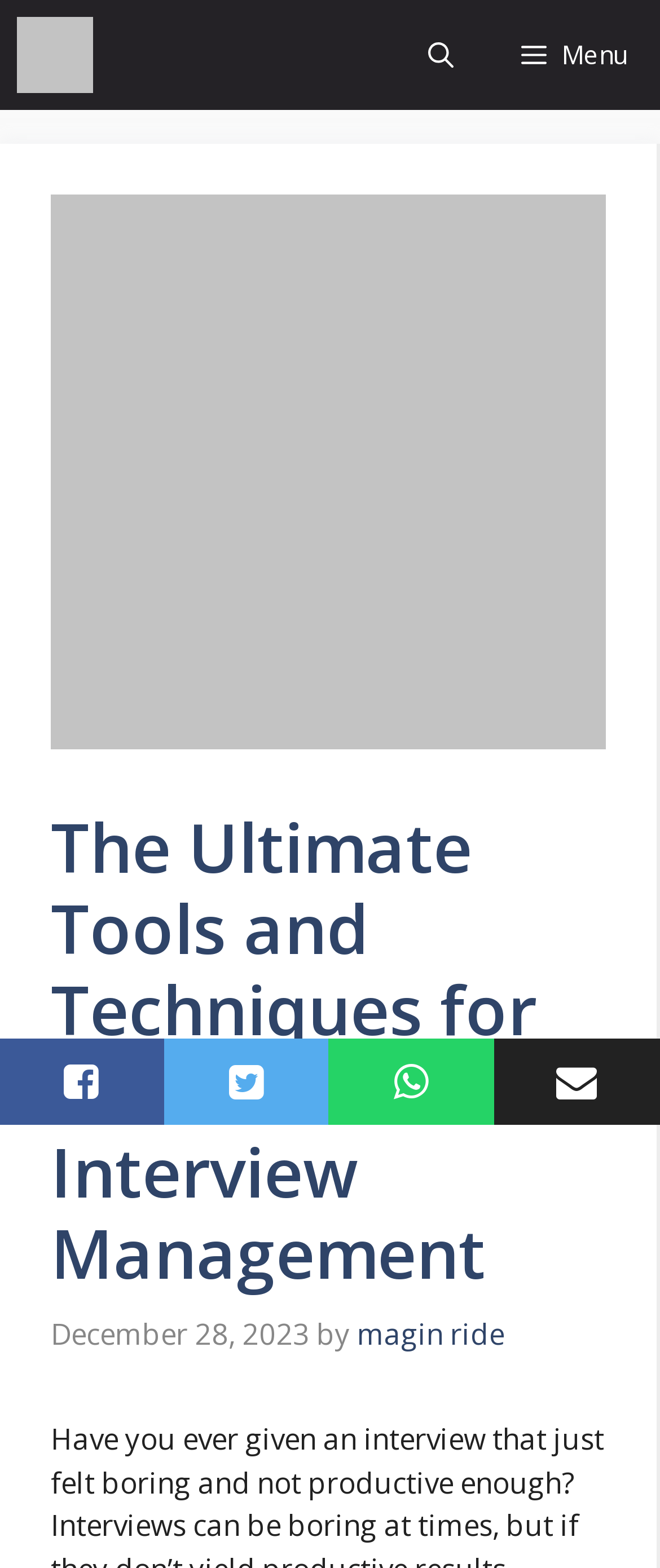How many social media links are present?
Provide a detailed and extensive answer to the question.

I counted the number of social media links by looking at the links with icons at the bottom of the page, and I found three links with icons, which I assume are social media links.